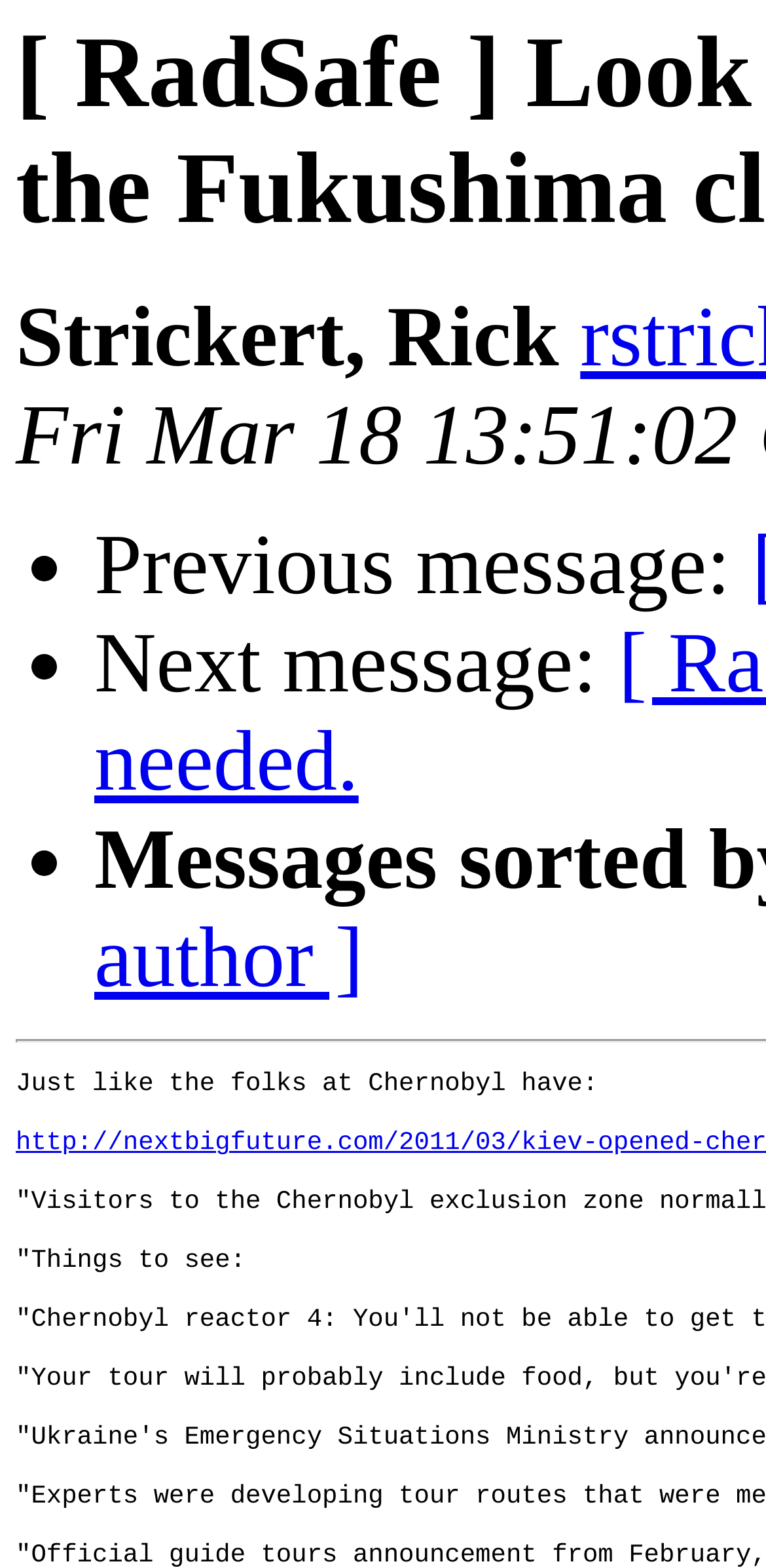Respond to the question below with a concise word or phrase:
How many list markers are on the webpage?

3